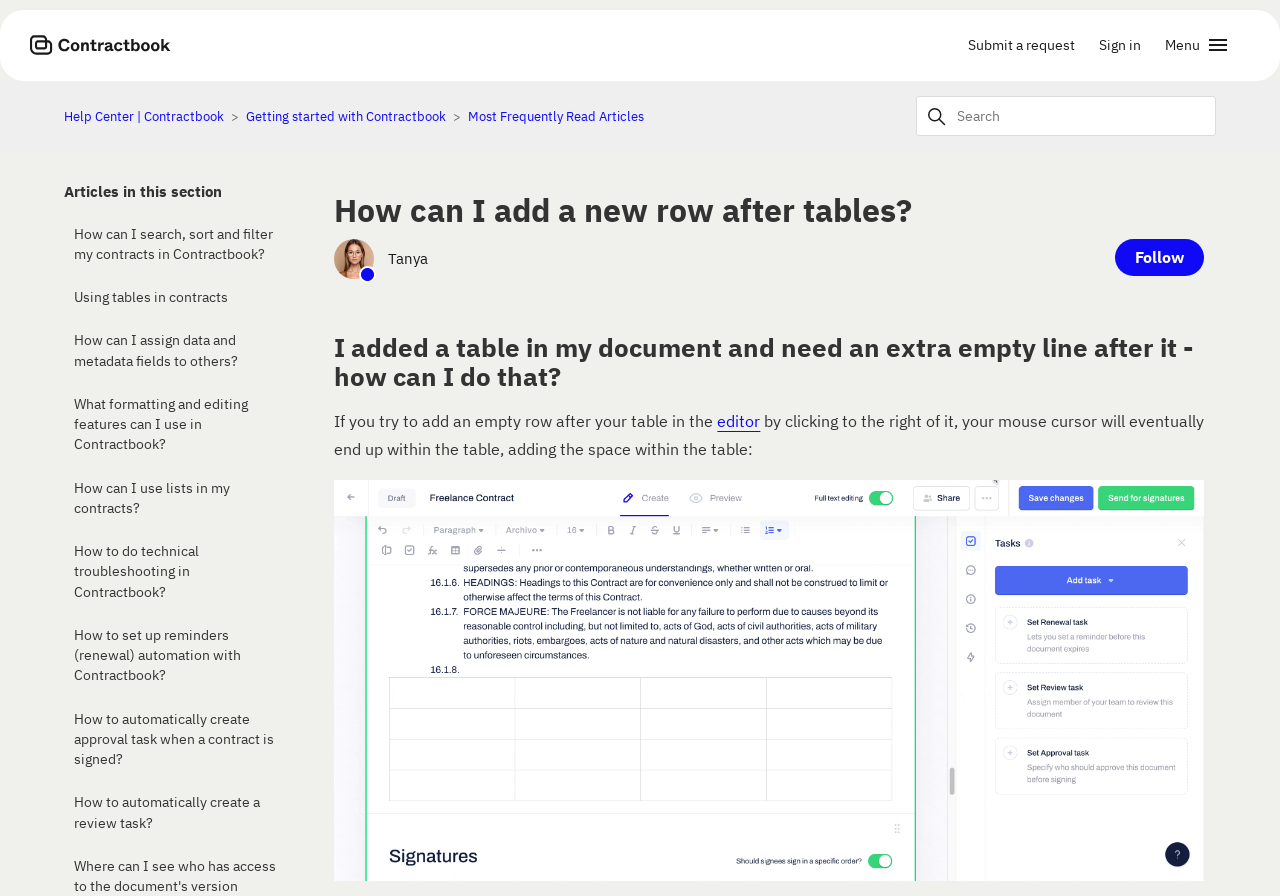Who is the author of the current article? Using the information from the screenshot, answer with a single word or phrase.

Tanya